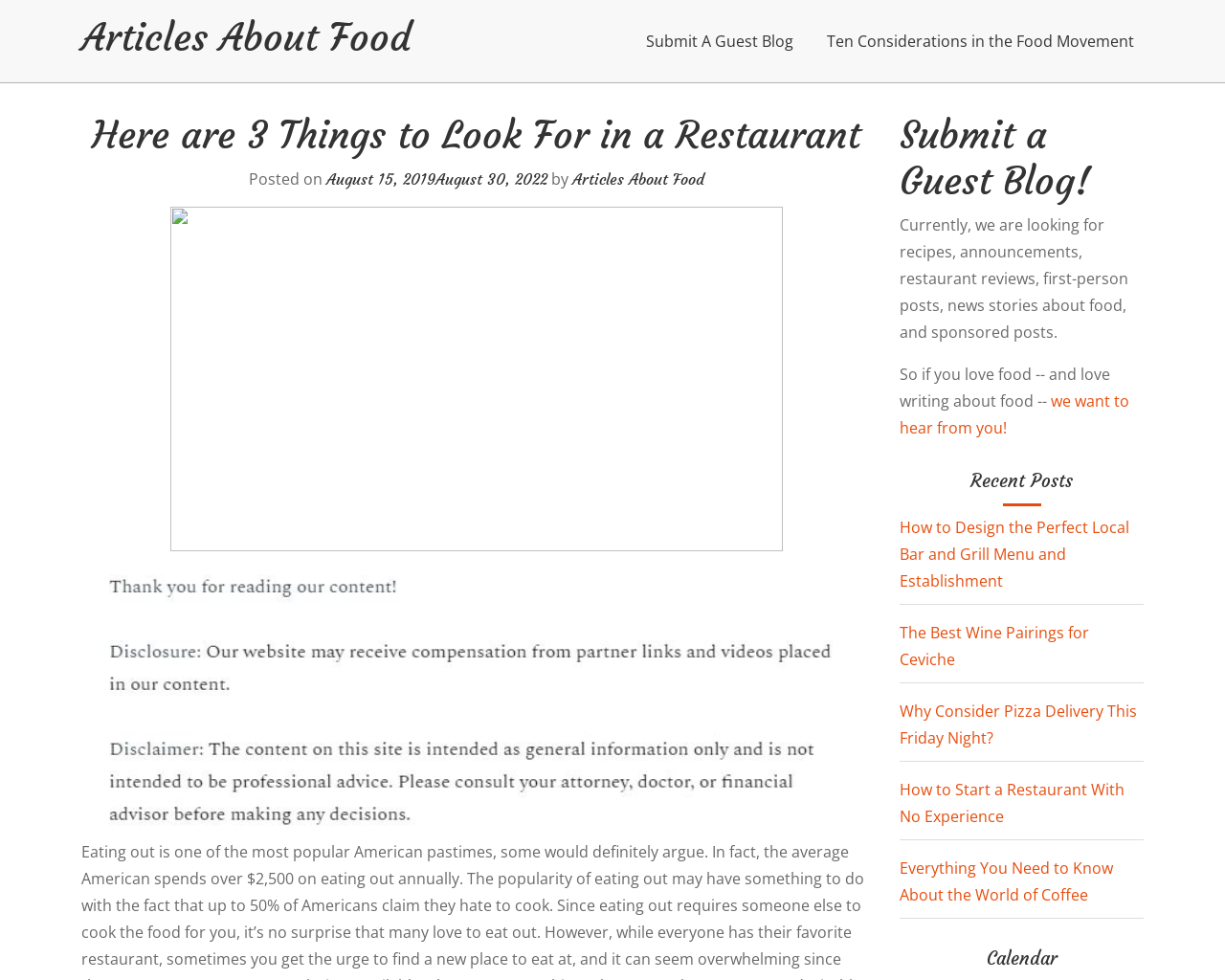Please find the bounding box coordinates of the element that must be clicked to perform the given instruction: "Read the article about things to look for in a restaurant". The coordinates should be four float numbers from 0 to 1, i.e., [left, top, right, bottom].

[0.066, 0.211, 0.711, 0.563]